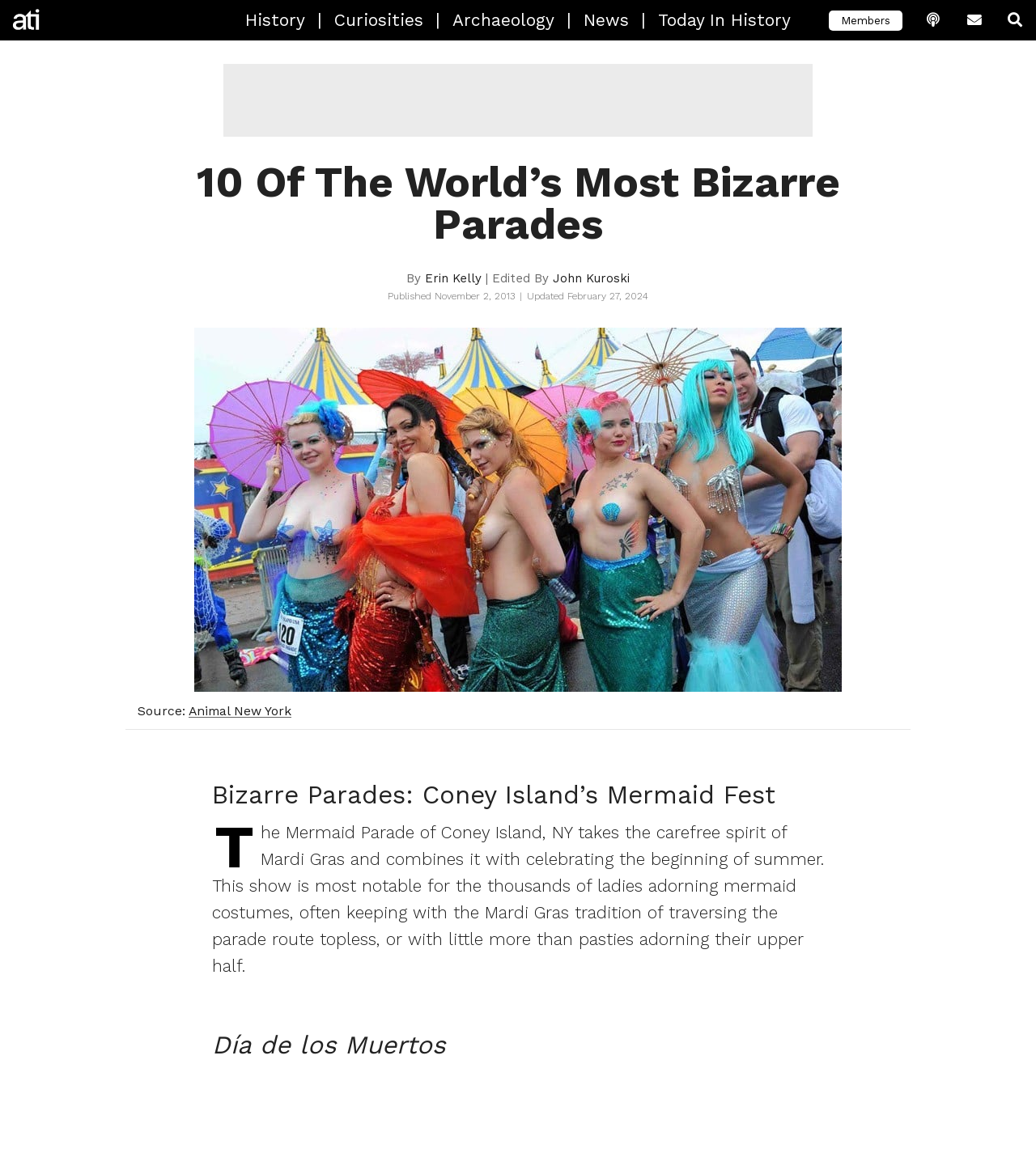Provide a single word or phrase to answer the given question: 
Who is the author of the article?

Erin Kelly